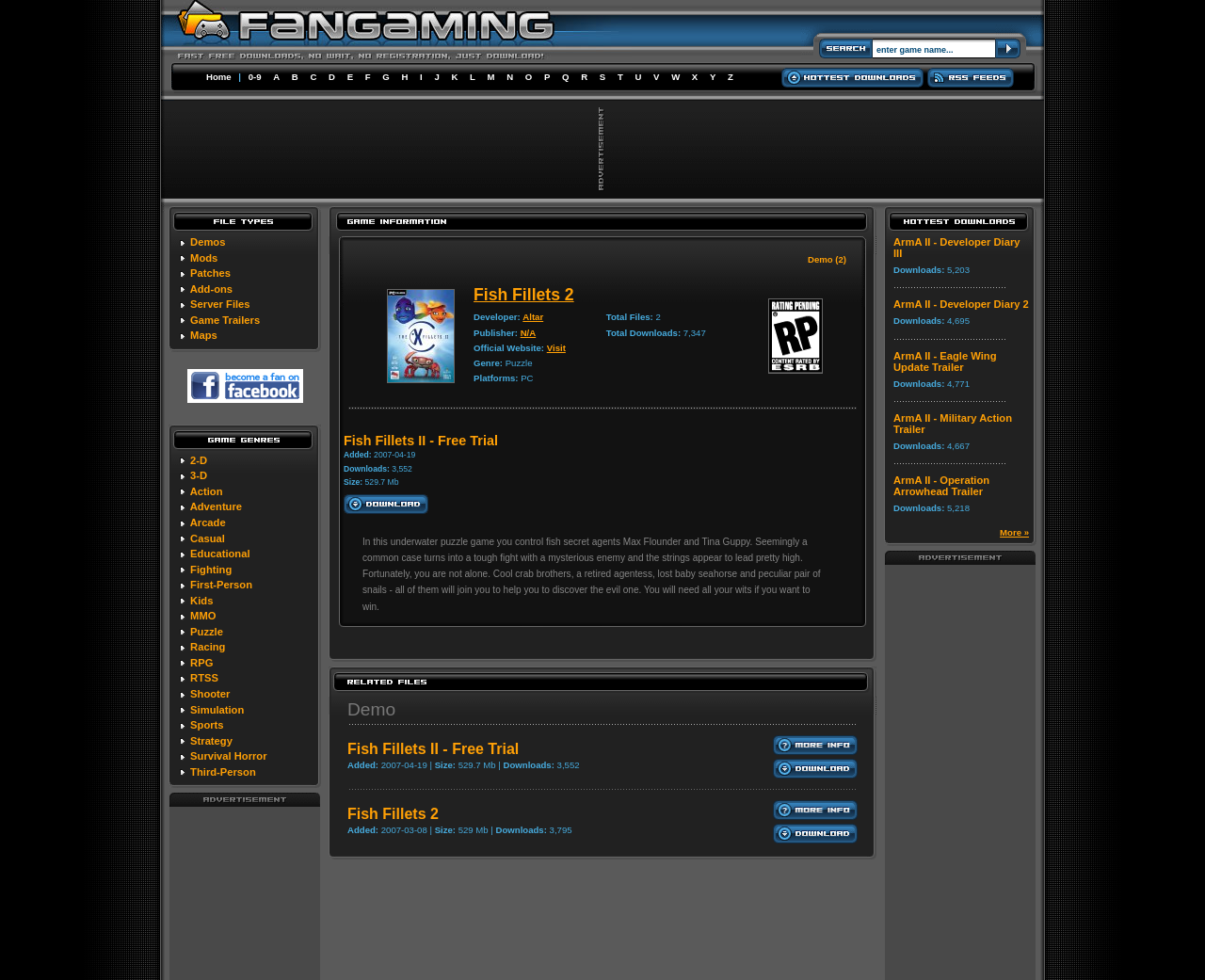Locate the bounding box coordinates of the element that needs to be clicked to carry out the instruction: "Go to the RELEASES page". The coordinates should be given as four float numbers ranging from 0 to 1, i.e., [left, top, right, bottom].

None